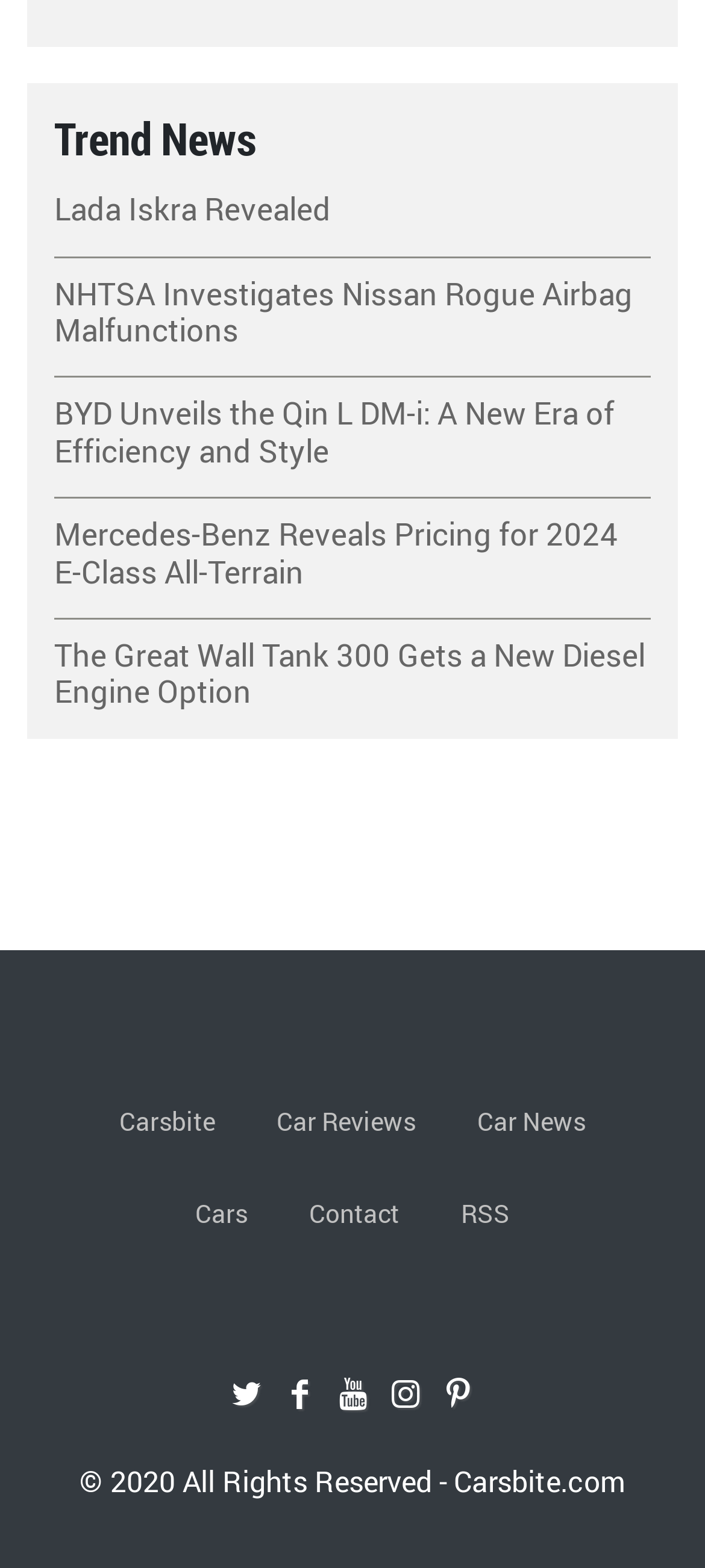What is the name of the car model mentioned in the third link?
Using the image, provide a detailed and thorough answer to the question.

The third link on the webpage has a heading that mentions 'BYD Unveils the Qin L DM-i: A New Era of Efficiency and Style', indicating that the car model being referred to is the Qin L DM-i.